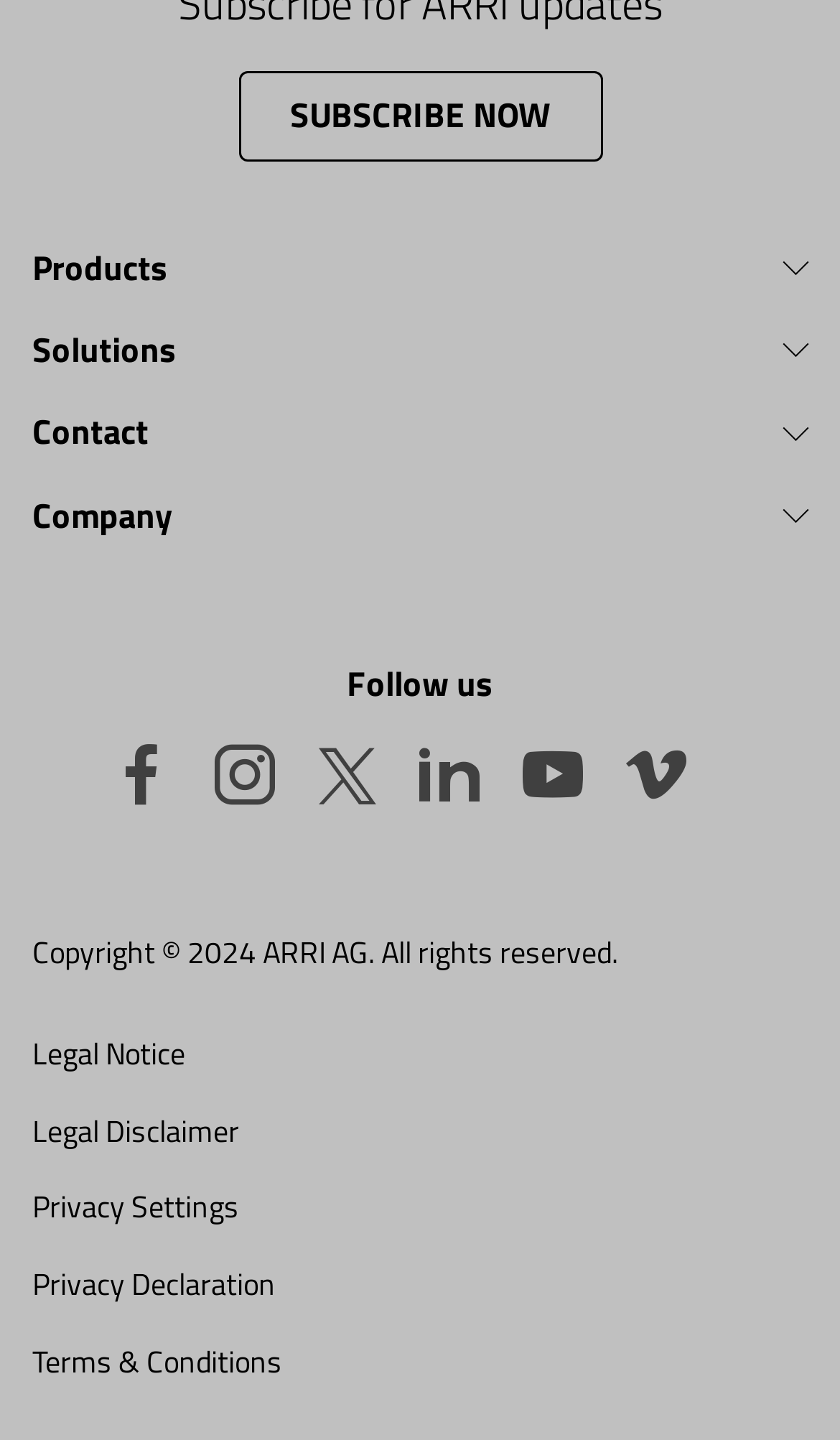How many links are there in the footer section?
Analyze the image and provide a thorough answer to the question.

On the webpage, I can see a footer section with several links, including 'Legal Notice', 'Legal Disclaimer', 'Privacy Settings', 'Privacy Declaration', and 'Terms & Conditions'. There are five links in total.